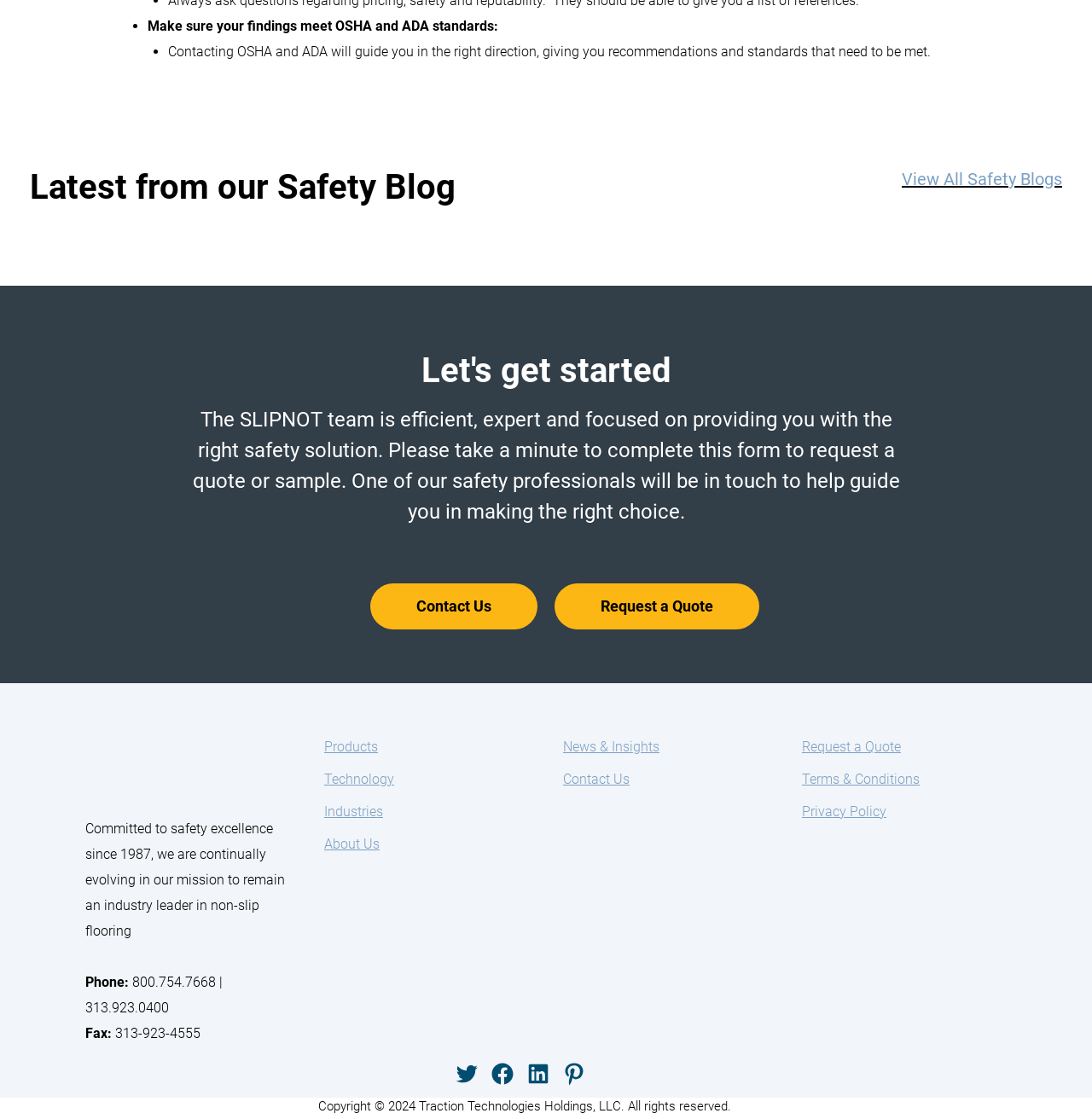Please give a succinct answer to the question in one word or phrase:
What is the name of the company's blog?

Safety Blog